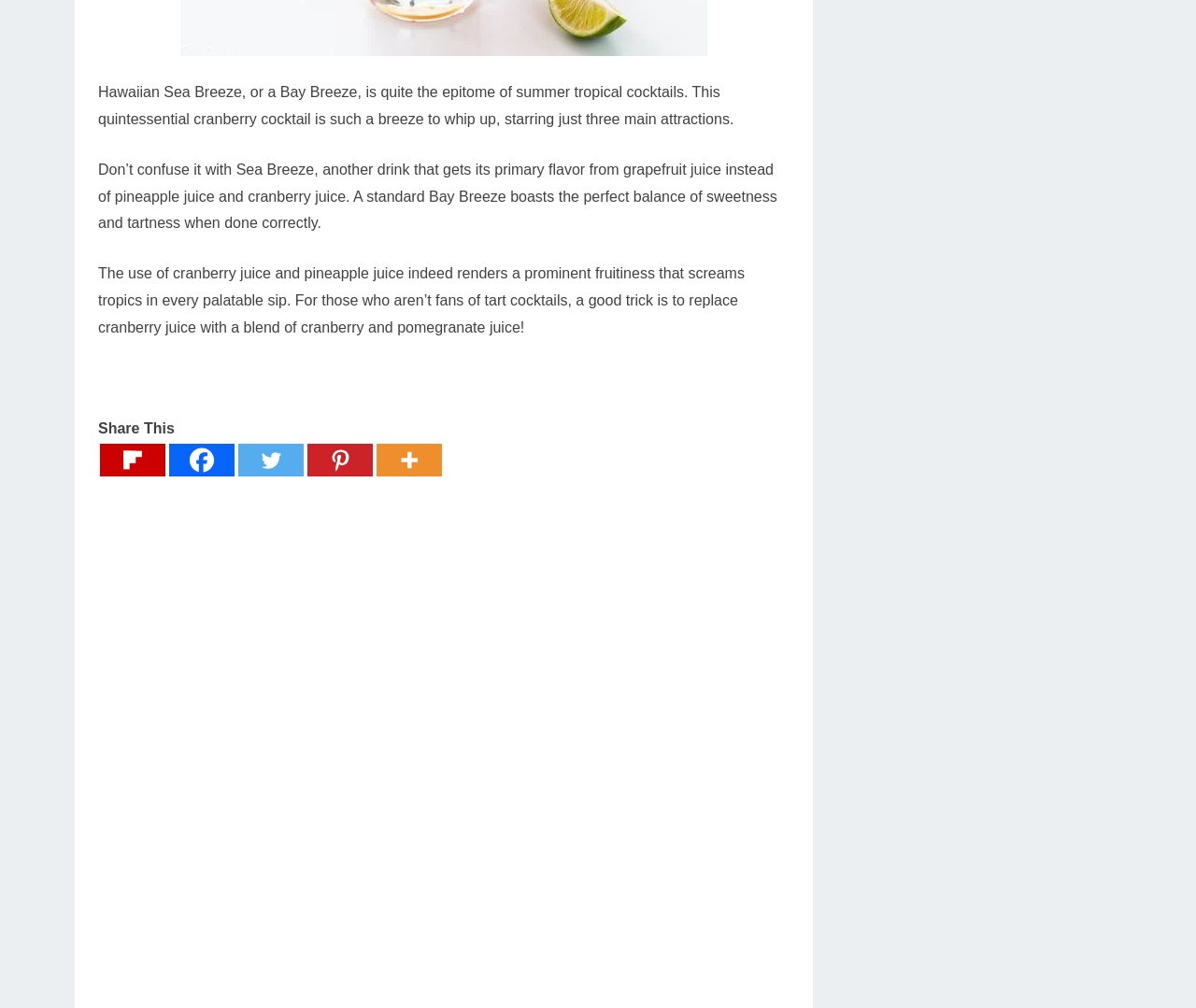Determine the bounding box coordinates of the section I need to click to execute the following instruction: "Share on Flipboard". Provide the coordinates as four float numbers between 0 and 1, i.e., [left, top, right, bottom].

[0.084, 0.44, 0.138, 0.472]